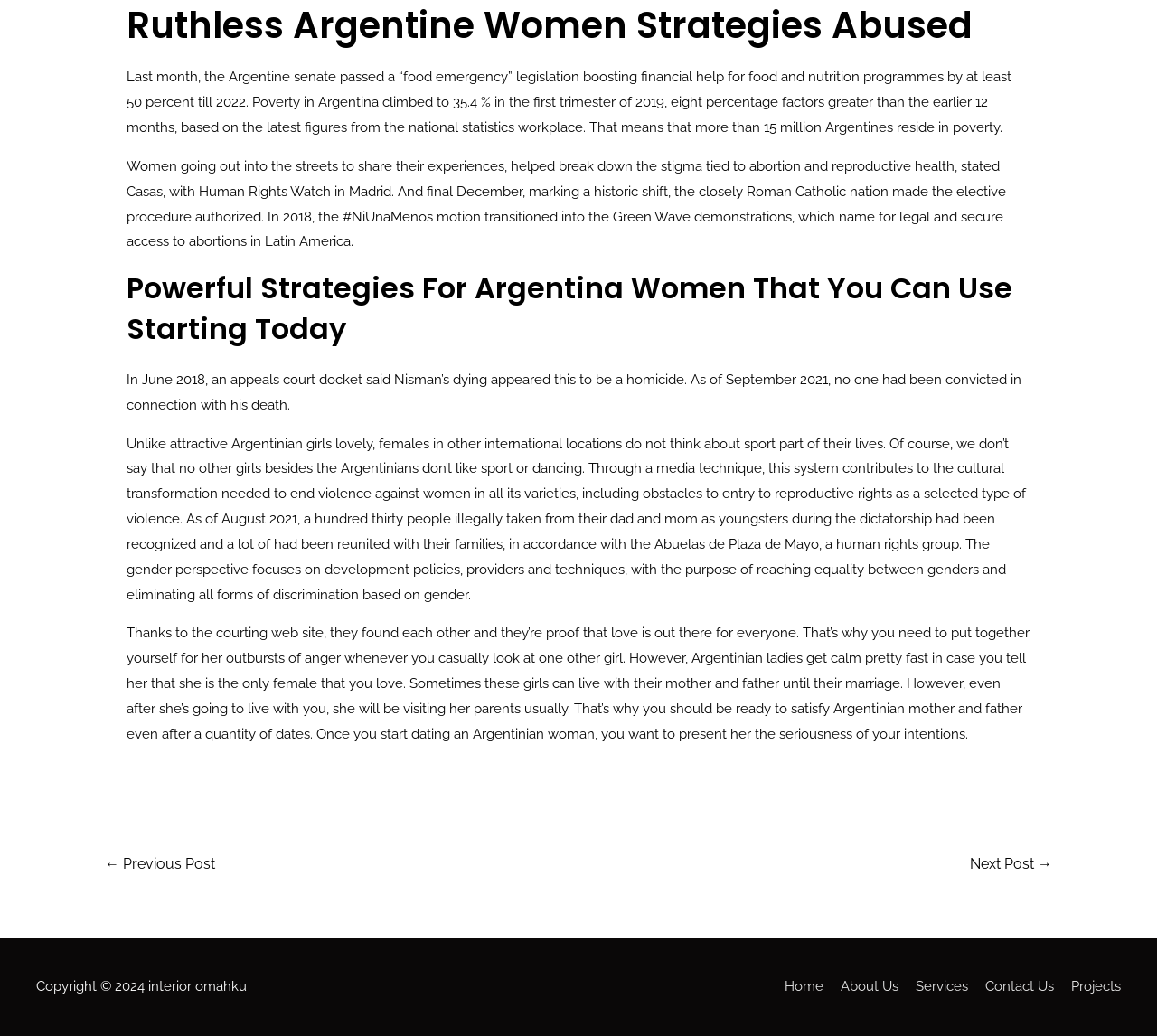Please locate the clickable area by providing the bounding box coordinates to follow this instruction: "Click on 'Next Post →'".

[0.82, 0.819, 0.928, 0.852]